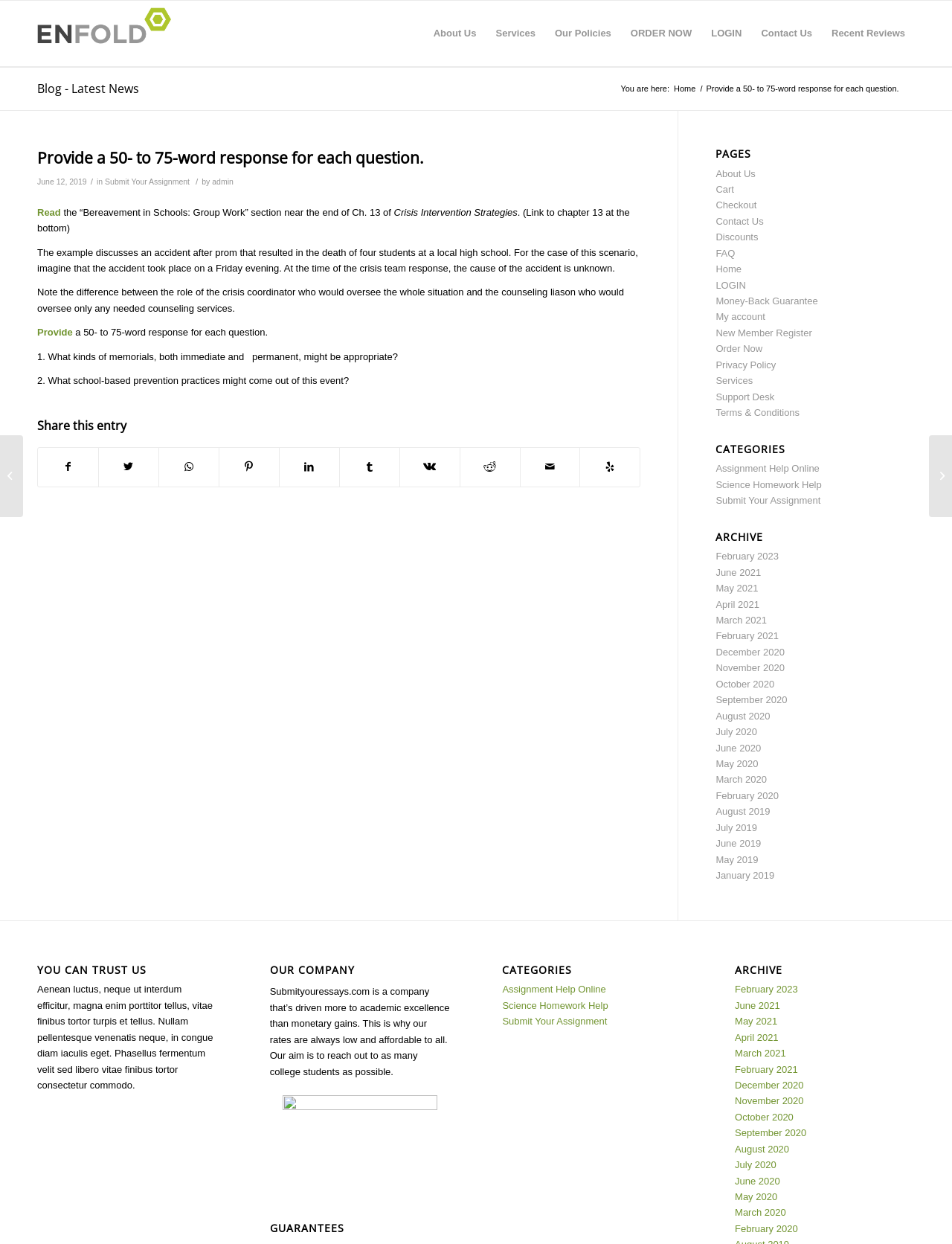How many categories are listed in the webpage?
Please give a detailed and elaborate explanation in response to the question.

The categories are listed in the right sidebar, and they include PAGES, CATEGORIES, and ARCHIVE.